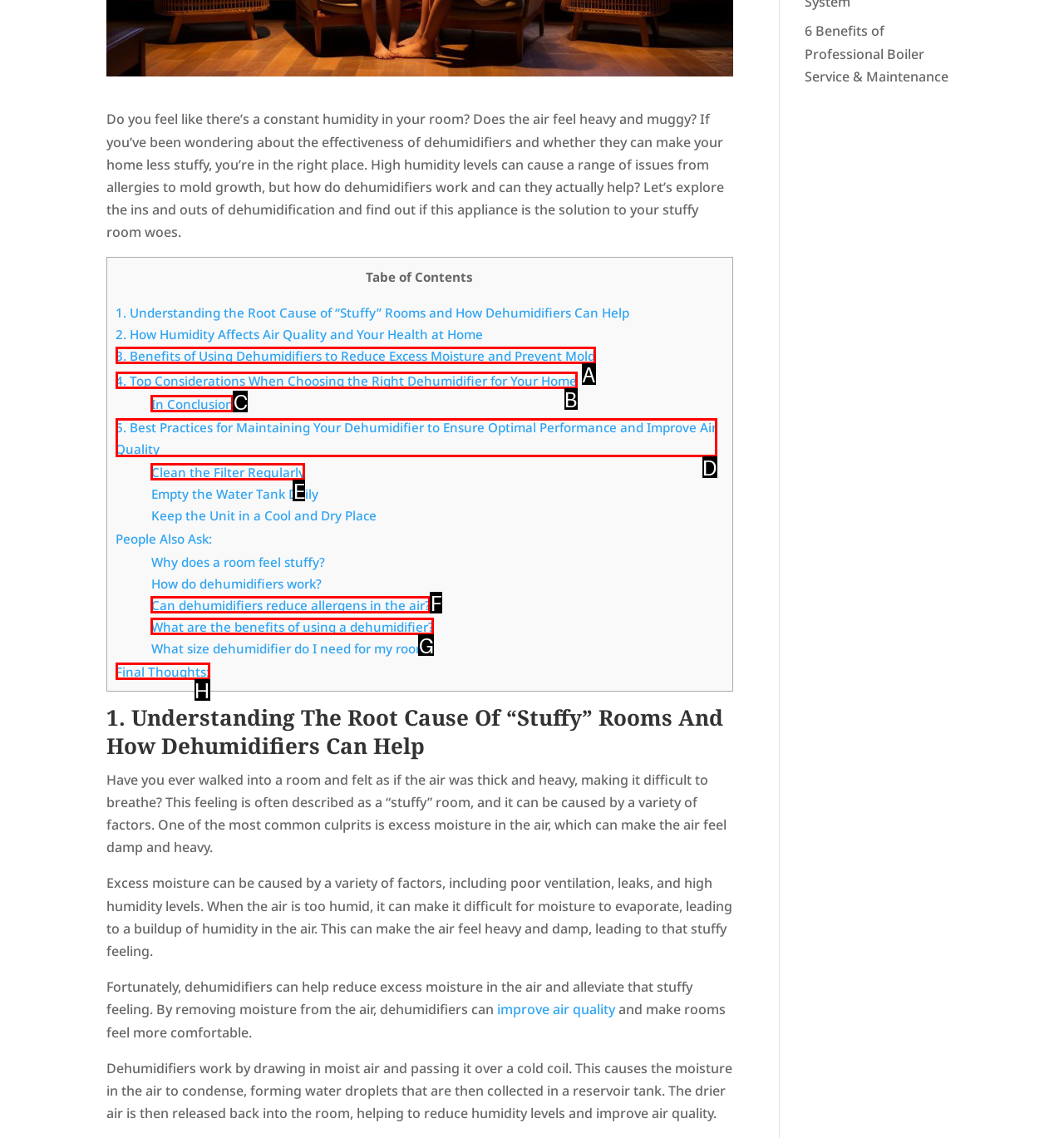Determine which option matches the element description: Clean the Filter Regularly
Answer using the letter of the correct option.

E